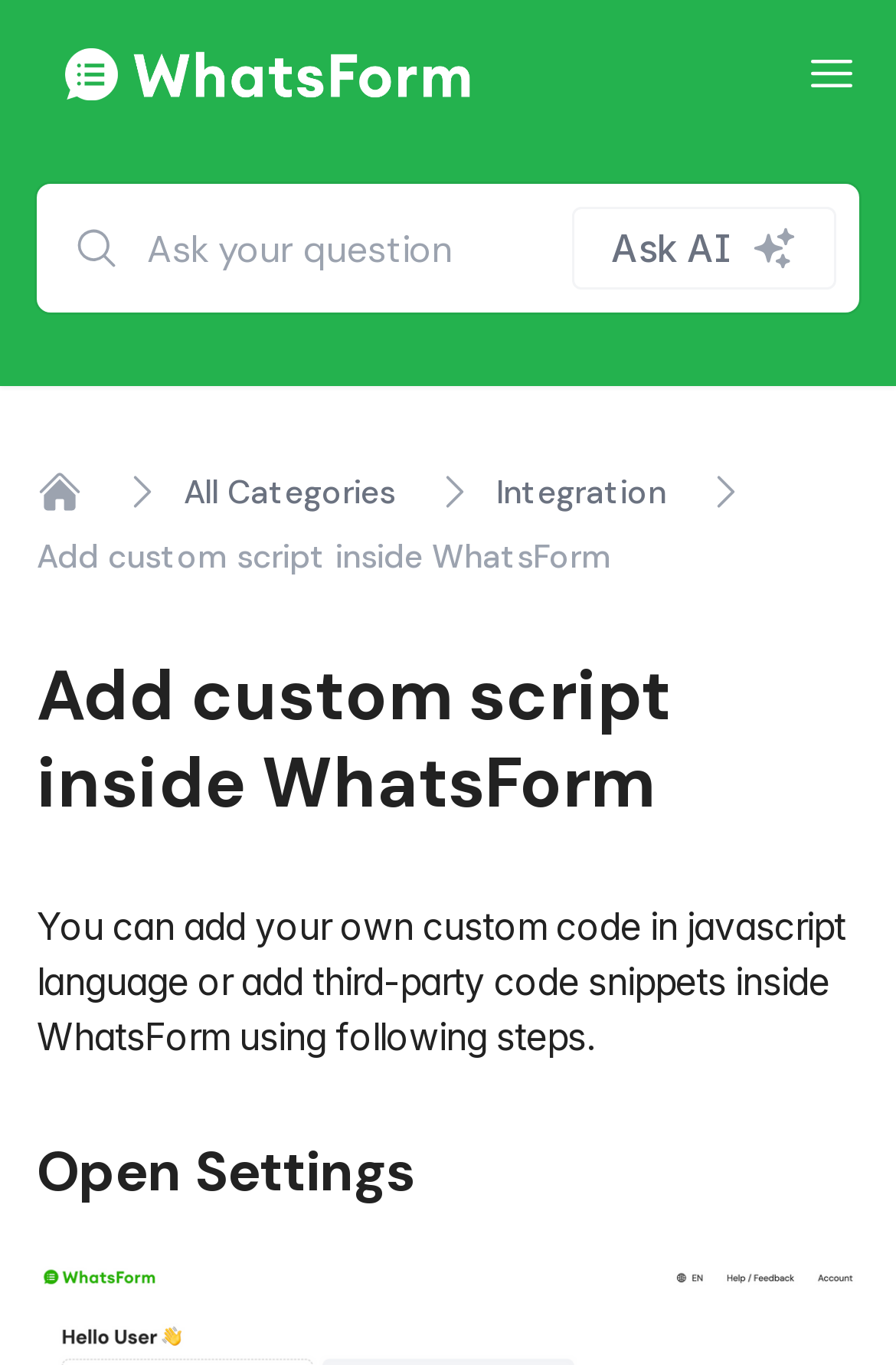What is the name of the help center?
Based on the image, provide a one-word or brief-phrase response.

Whatsform help center